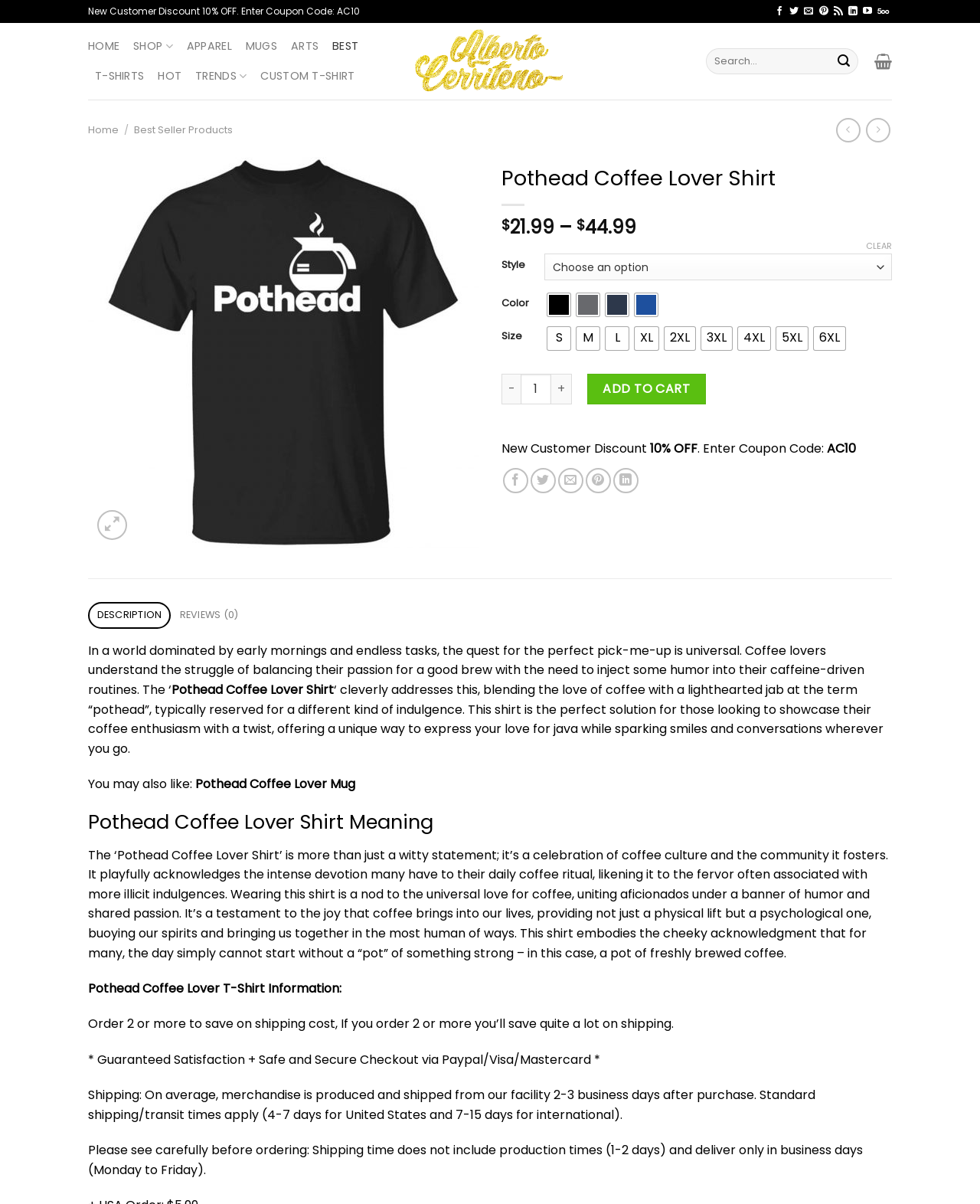Please identify the bounding box coordinates of the element that needs to be clicked to perform the following instruction: "Add the shirt to cart".

[0.599, 0.31, 0.72, 0.336]